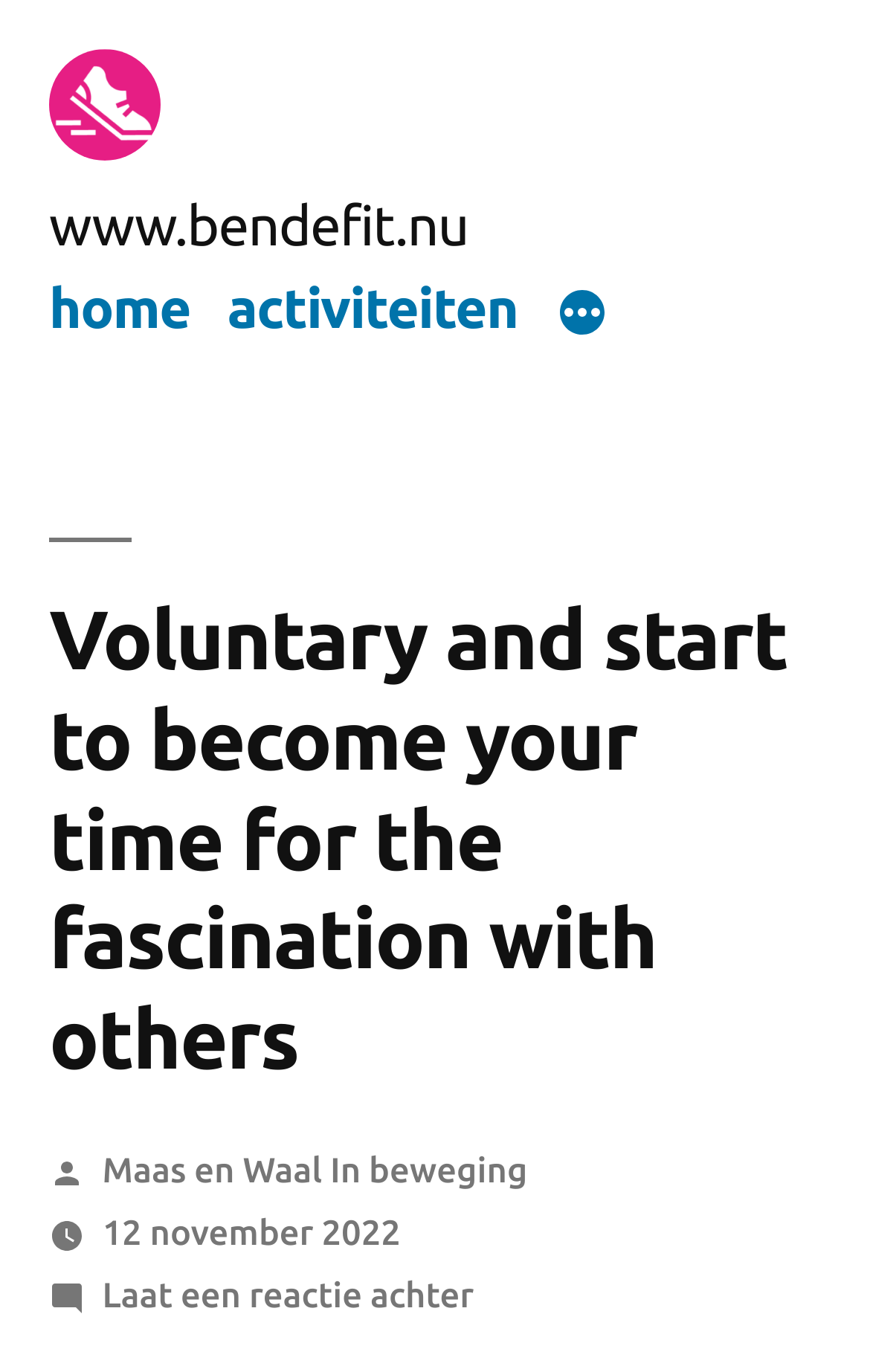Specify the bounding box coordinates of the area to click in order to execute this command: 'Click the 'Laat een reactie achter op Voluntary and start to become your time for the fascination with others' link'. The coordinates should consist of four float numbers ranging from 0 to 1, and should be formatted as [left, top, right, bottom].

[0.117, 0.929, 0.545, 0.958]